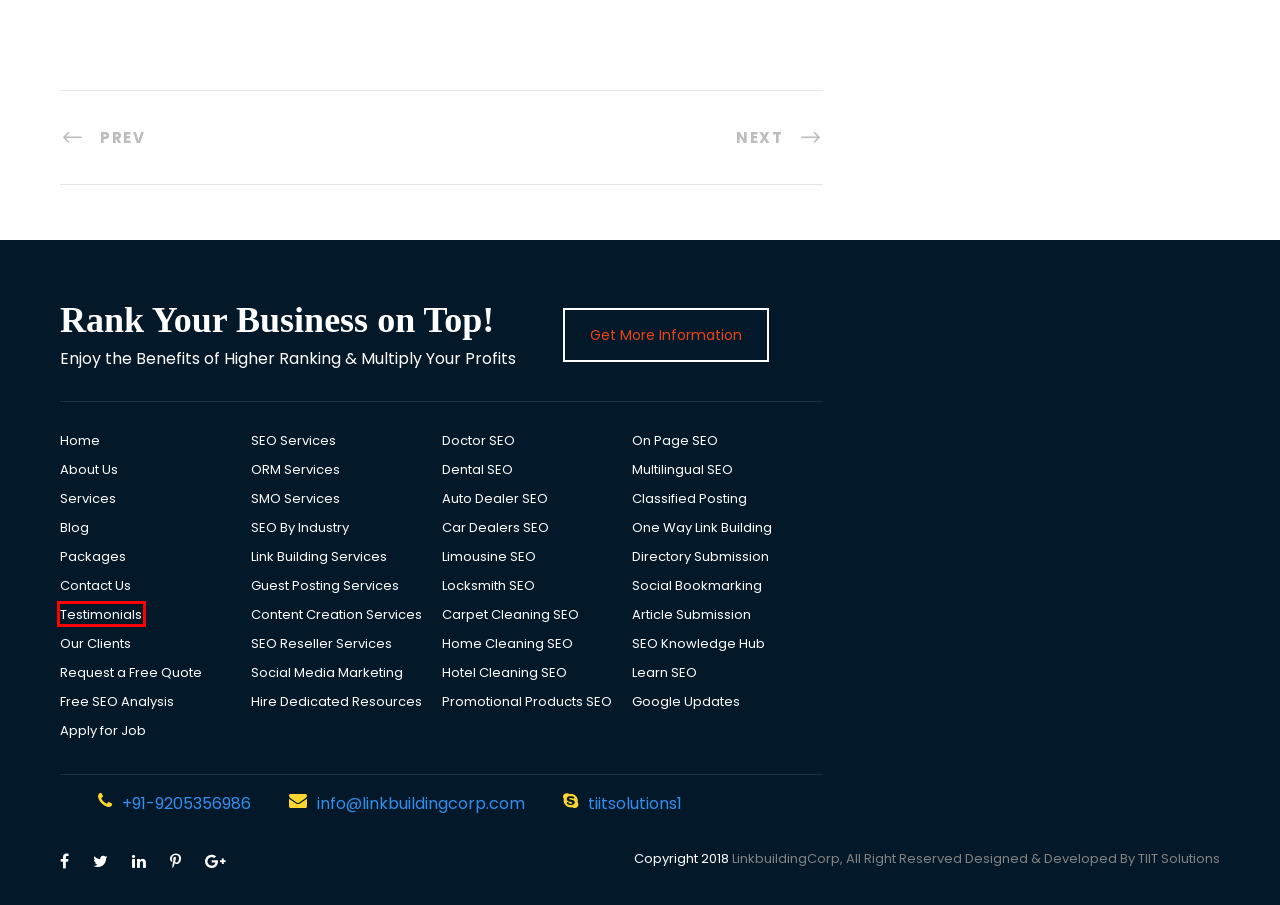Review the webpage screenshot provided, noting the red bounding box around a UI element. Choose the description that best matches the new webpage after clicking the element within the bounding box. The following are the options:
A. Why Social Media Marketing is Crucial for Small Businesses?
B. Manual Directory Submission Services in India Delhi UAE UK USA Canada Australia Noida
C. SEO for Promotional Products, Promotional Products SEO Services India USA UK Australia
D. Carpet Cleaning SEO Services India Delhi UAE UK USA Canada Australia Noida
E. Manual Article Submission Services India Delhi UAE UK USA Canada Australia Noida
F. Client Testimonials - Link Building Corp
G. SEO Reseller Services India Delhi UAE UK USA Canada Australia Noida
H. Career Opportunity, Current Jobs Openings at LinkBuildingCorp

F